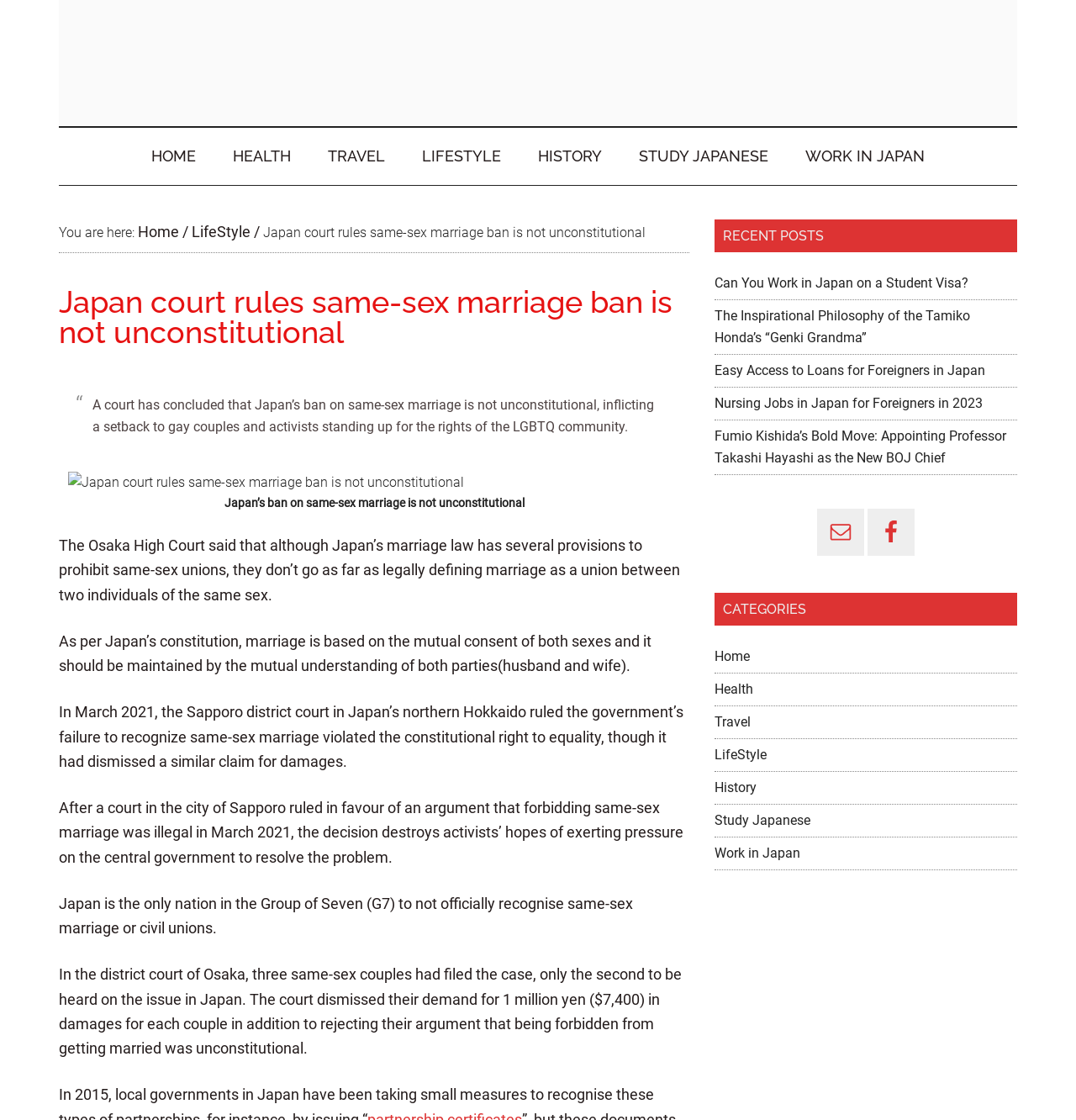Find and provide the bounding box coordinates for the UI element described with: "Work in Japan".

[0.733, 0.114, 0.875, 0.165]